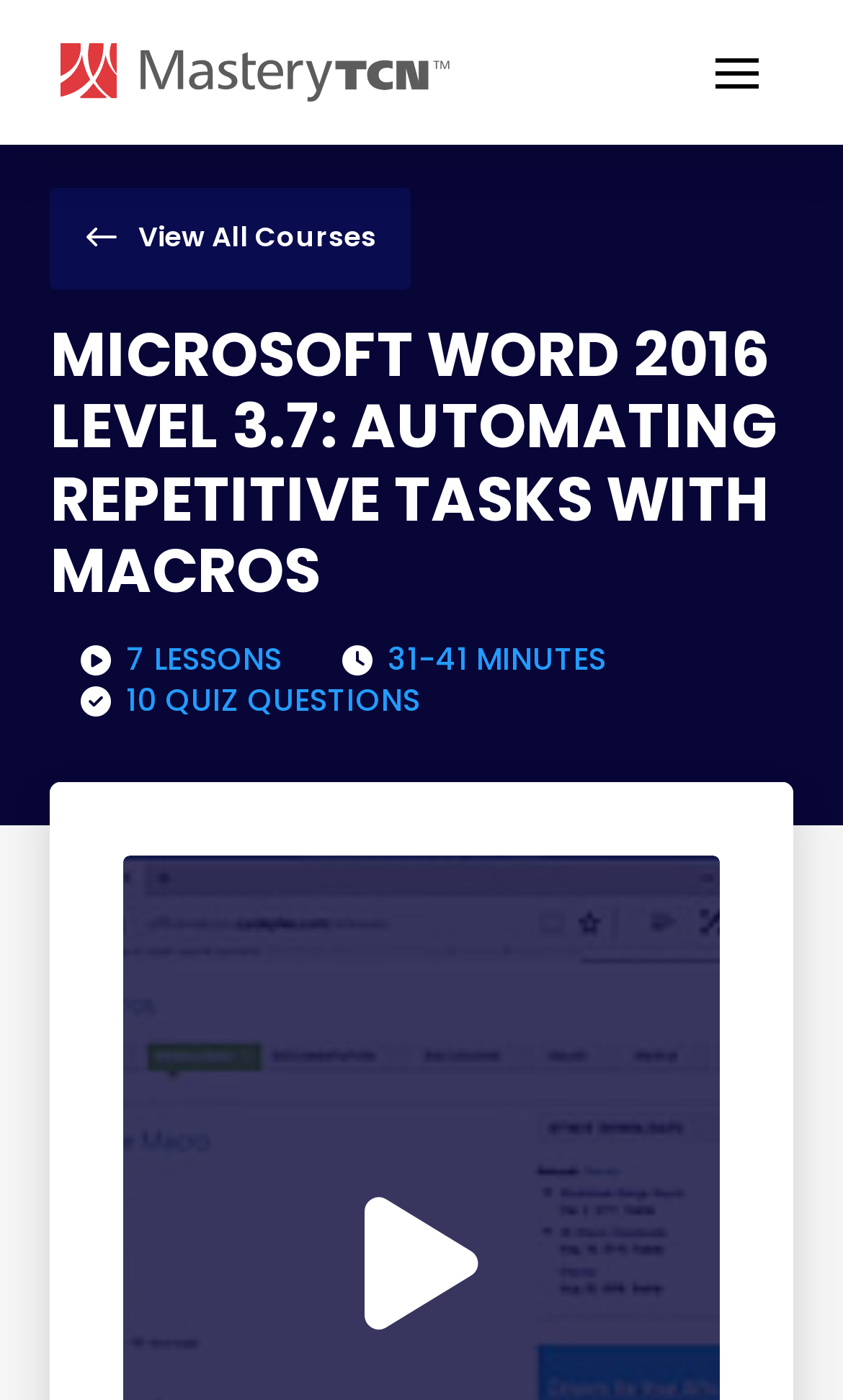Write a detailed summary of the webpage.

The webpage appears to be a course page for "Microsoft Word 2016 Level 3.7: Automating Repetitive Tasks with Macros" on the Mastery Training Content Network platform. At the top left corner, there is a logo of Mastery TCN, which is also a link to the homepage. 

On the top right corner, there is a button to toggle off-canvas content, which has a popup menu. Below this button, there is a link to "View All Courses". 

The main content of the page is focused on the course details. The course title "MICROSOFT WORD 2016 LEVEL 3.7: AUTOMATING REPETITIVE TASKS WITH MACROS" is prominently displayed in a heading. Below the title, there are three lines of text that provide more information about the course: it has 7 lessons, takes 31-41 minutes to complete, and includes 10 quiz questions.